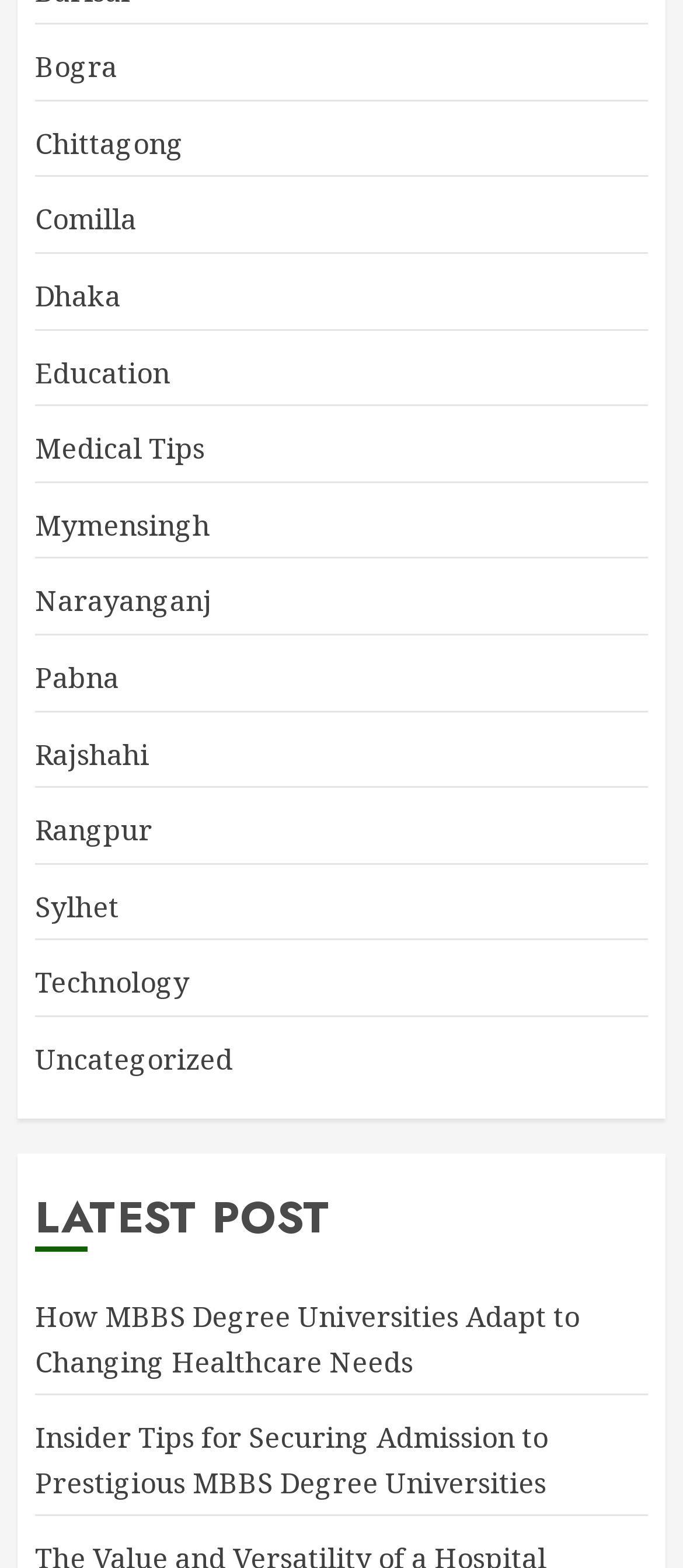Please provide the bounding box coordinates for the element that needs to be clicked to perform the instruction: "Read about MBBS Degree Universities". The coordinates must consist of four float numbers between 0 and 1, formatted as [left, top, right, bottom].

[0.051, 0.827, 0.849, 0.882]